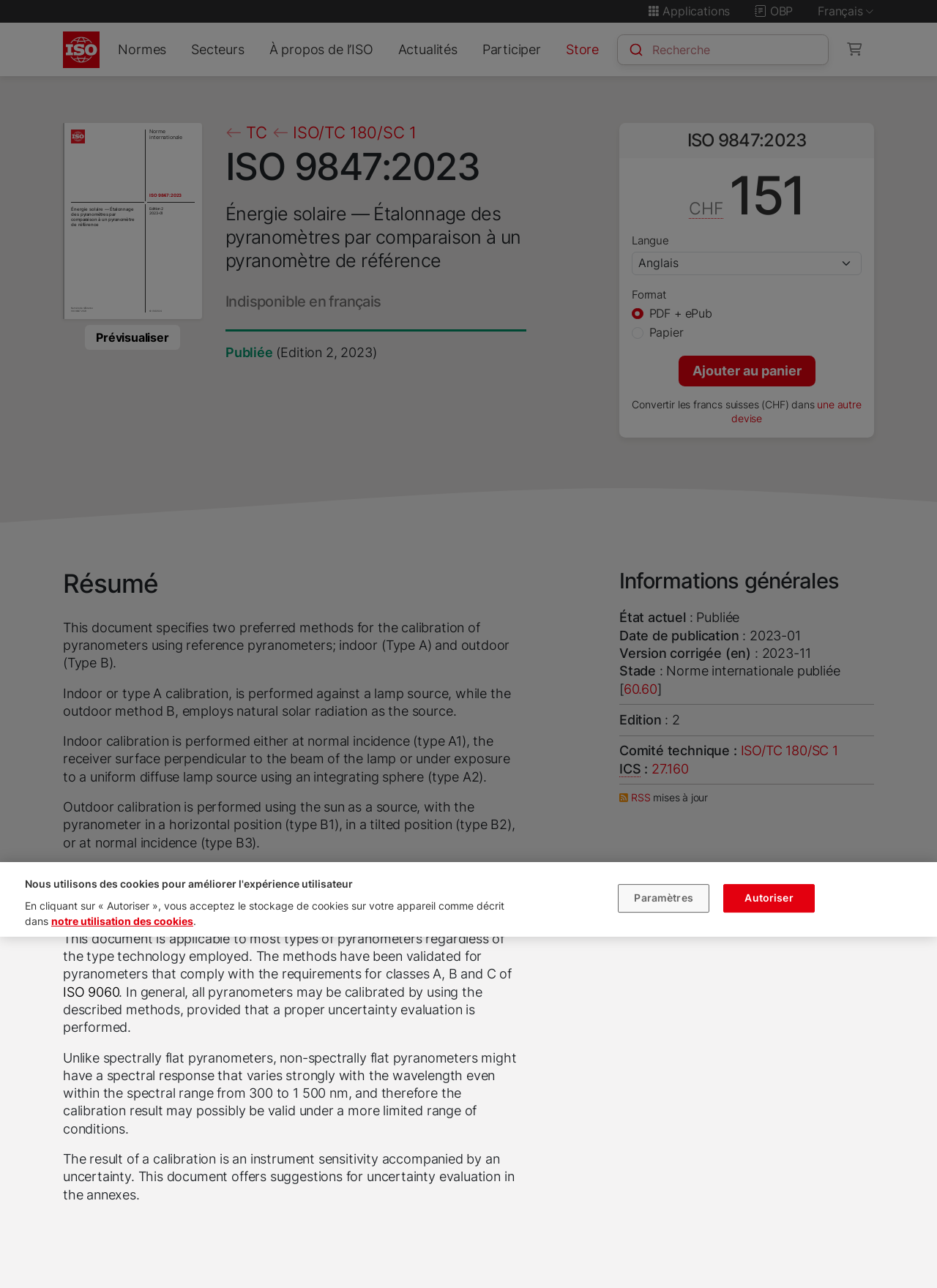Locate the bounding box coordinates of the element's region that should be clicked to carry out the following instruction: "View the 'Normes' menu". The coordinates need to be four float numbers between 0 and 1, i.e., [left, top, right, bottom].

[0.119, 0.027, 0.184, 0.05]